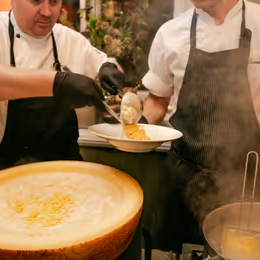Use a single word or phrase to respond to the question:
What is the background of the kitchen environment?

Vibrant decor softly blurred